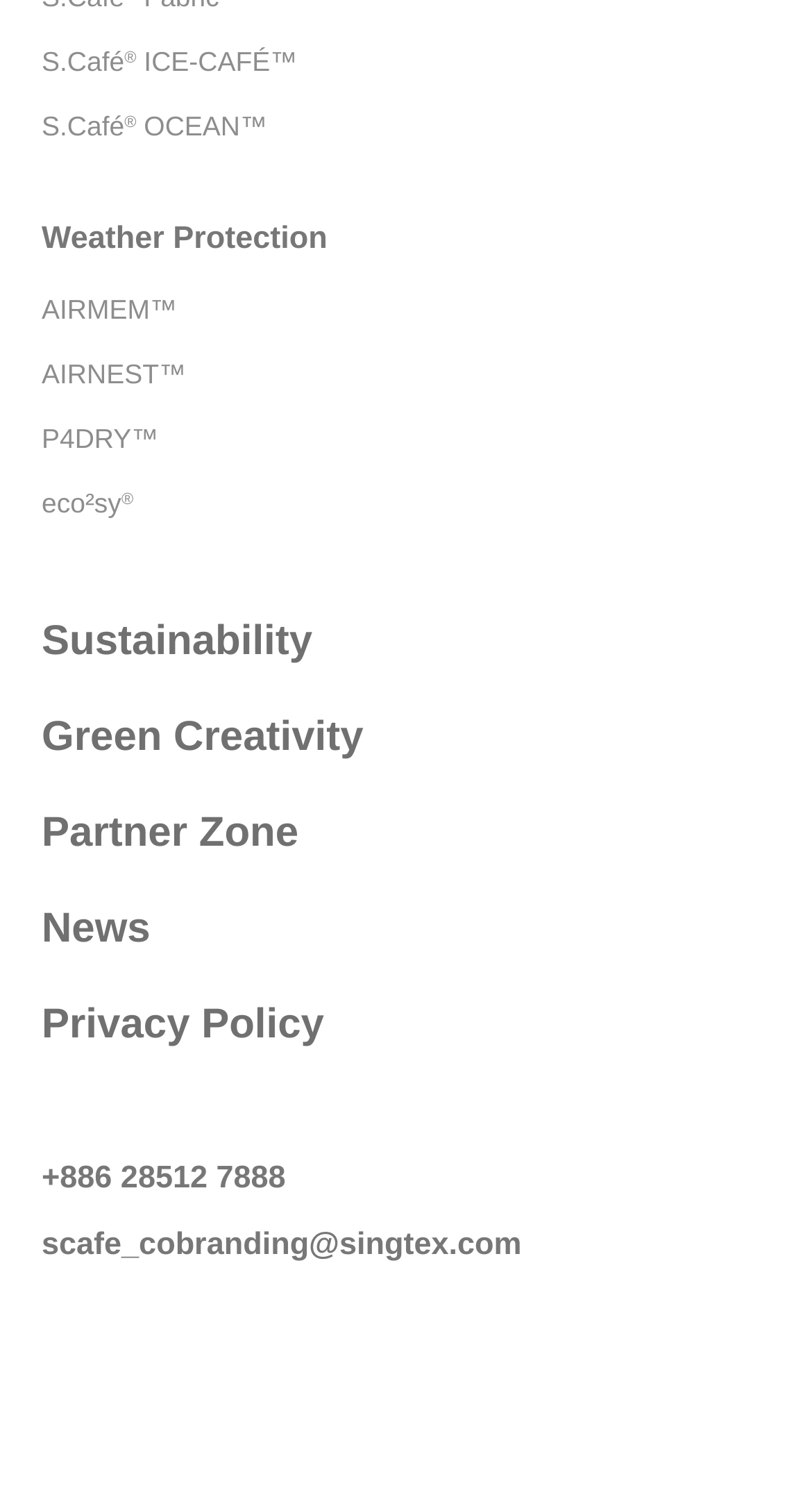Show the bounding box coordinates of the region that should be clicked to follow the instruction: "Contact via scafe_cobranding@singtex.com."

[0.051, 0.813, 0.949, 0.843]